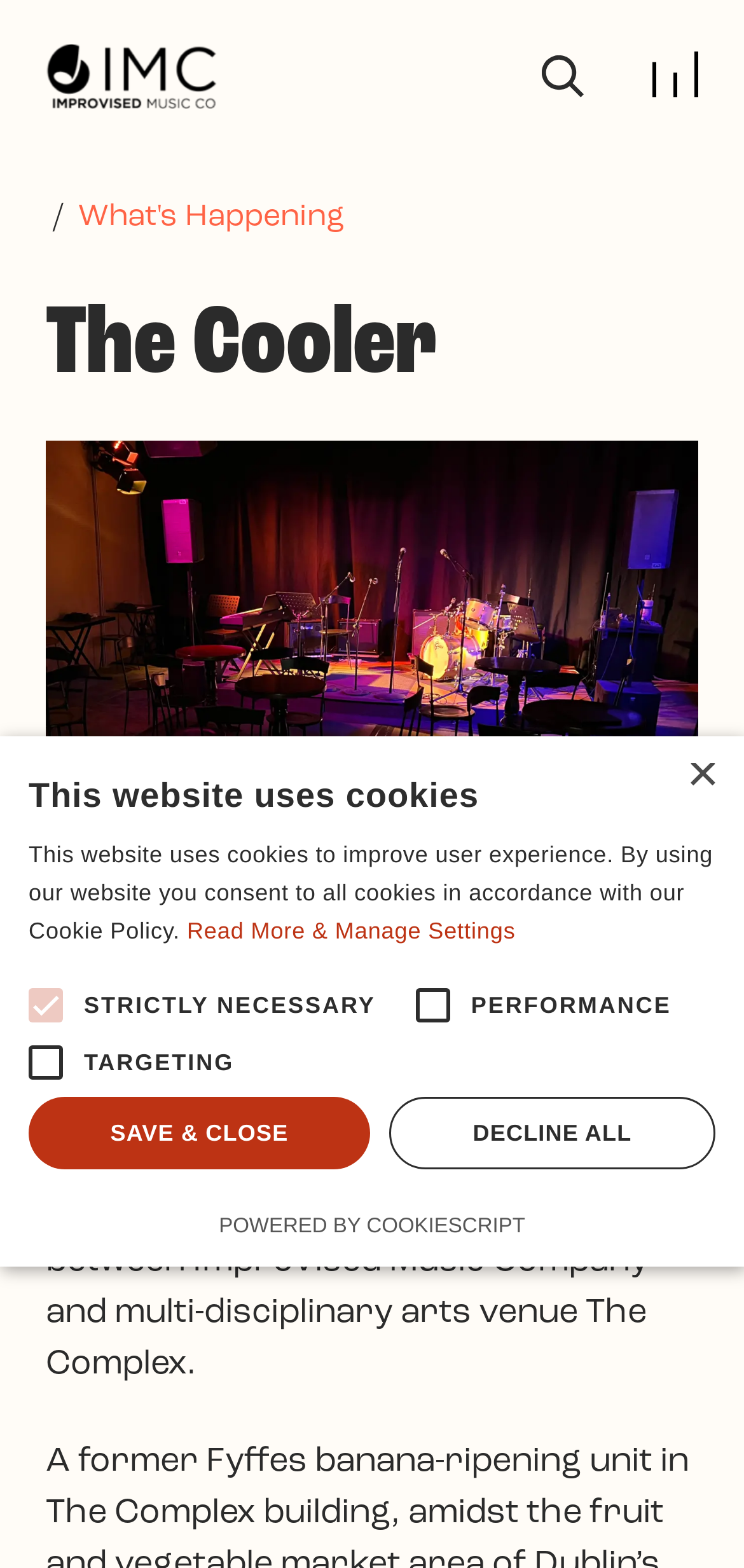Please identify the coordinates of the bounding box that should be clicked to fulfill this instruction: "Skip to main content".

[0.059, 0.004, 0.51, 0.027]